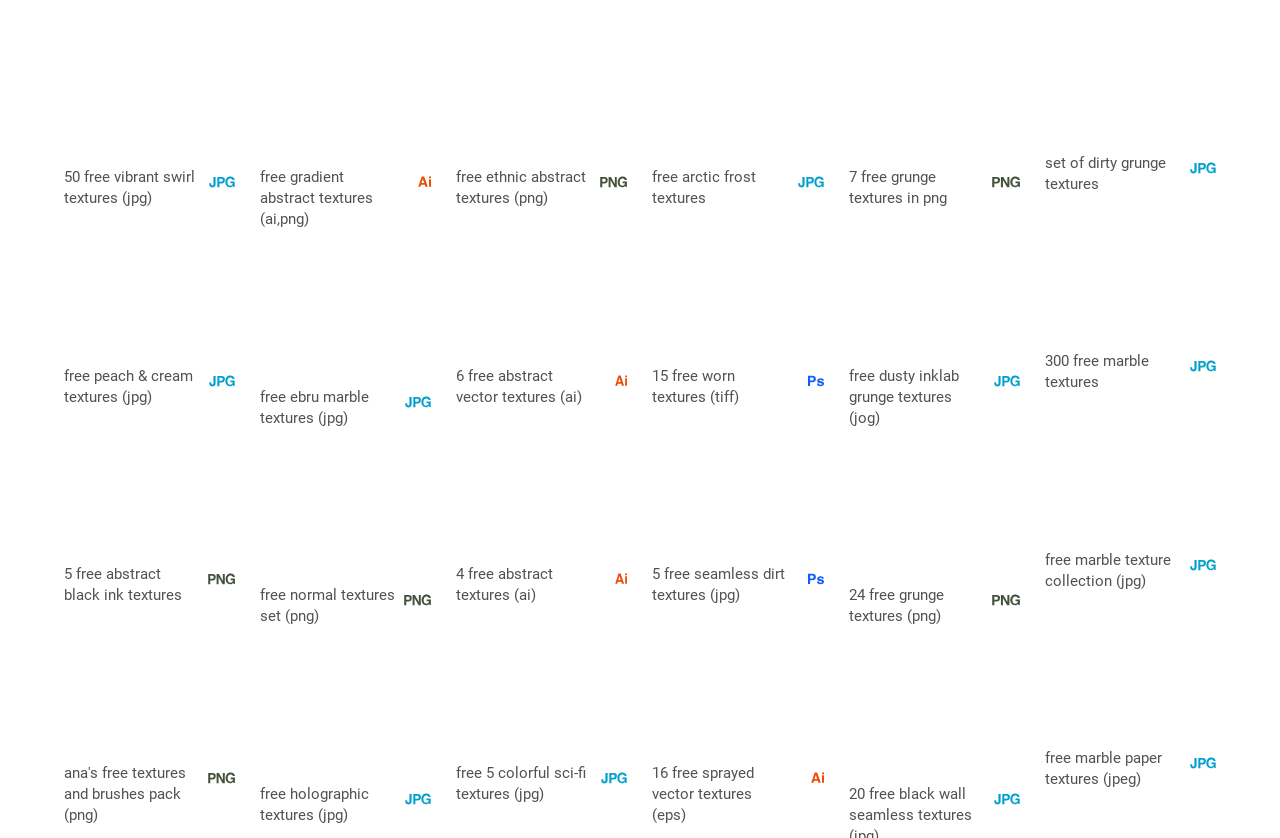Please specify the bounding box coordinates of the clickable region to carry out the following instruction: "Click on the 'Flooring' tag". The coordinates should be four float numbers between 0 and 1, in the format [left, top, right, bottom].

None